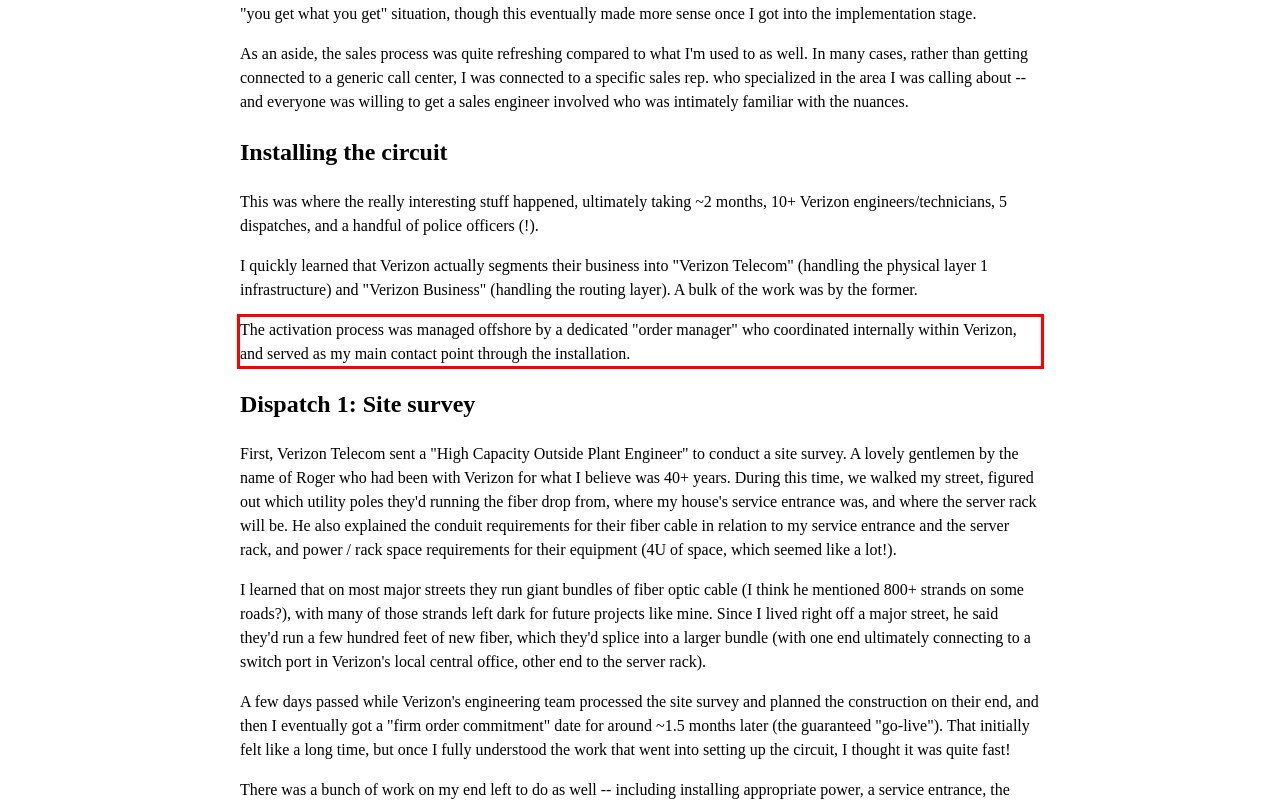Please perform OCR on the UI element surrounded by the red bounding box in the given webpage screenshot and extract its text content.

The activation process was managed offshore by a dedicated "order manager" who coordinated internally within Verizon, and served as my main contact point through the installation.